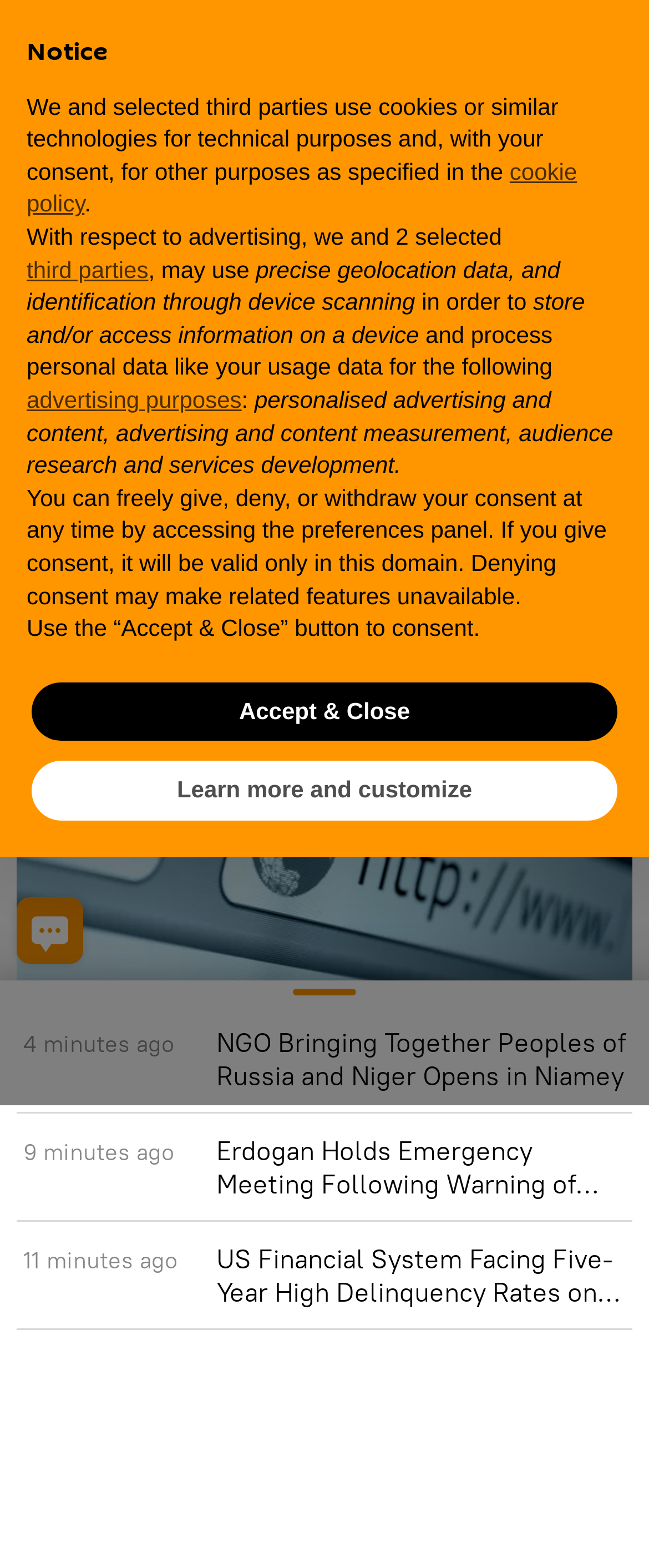Locate the bounding box coordinates of the element to click to perform the following action: 'Subscribe to the newsletter'. The coordinates should be given as four float values between 0 and 1, in the form of [left, top, right, bottom].

[0.046, 0.704, 0.21, 0.723]